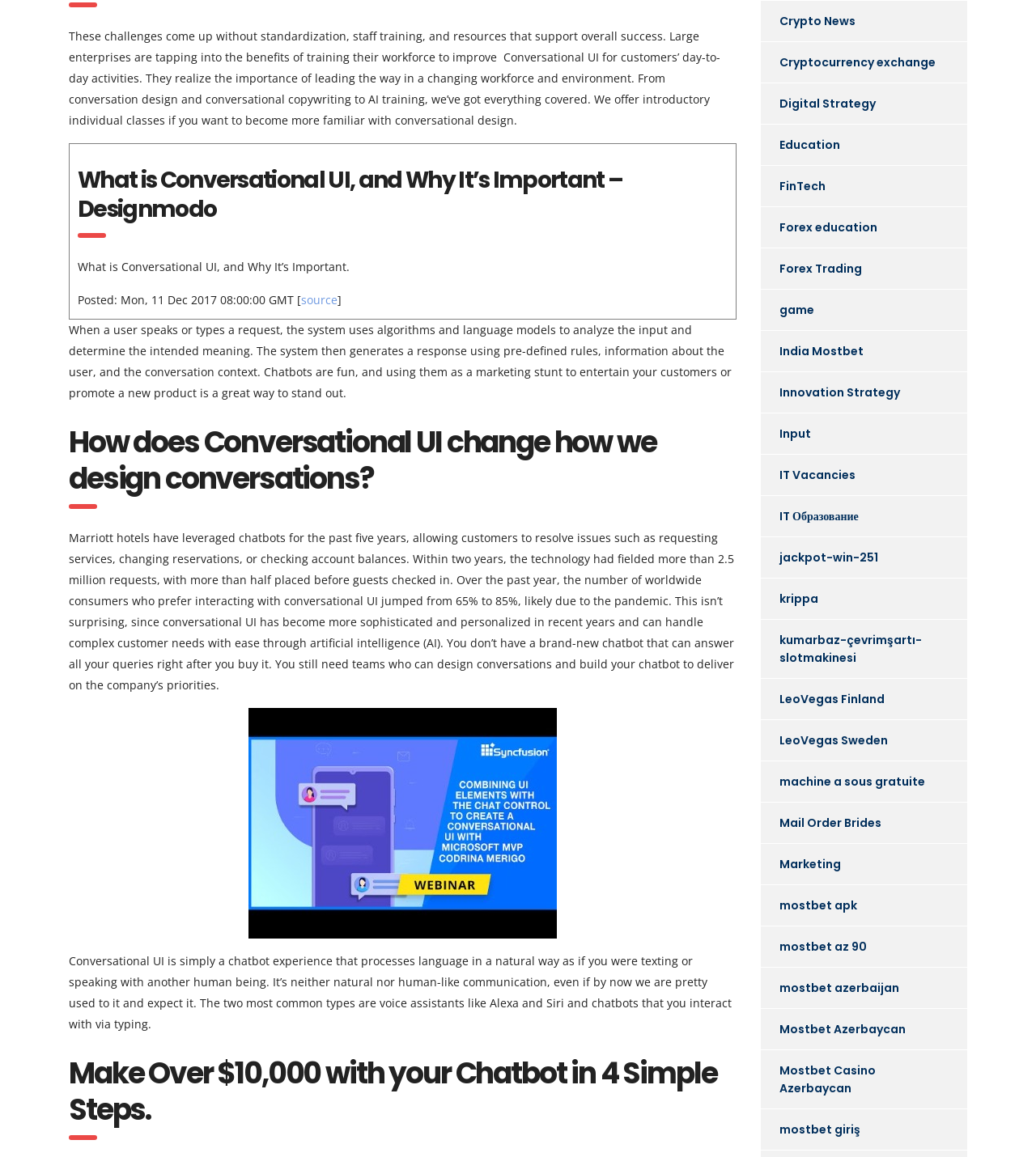What is the benefit of training workforce in Conversational UI? Analyze the screenshot and reply with just one word or a short phrase.

Improve customer experience